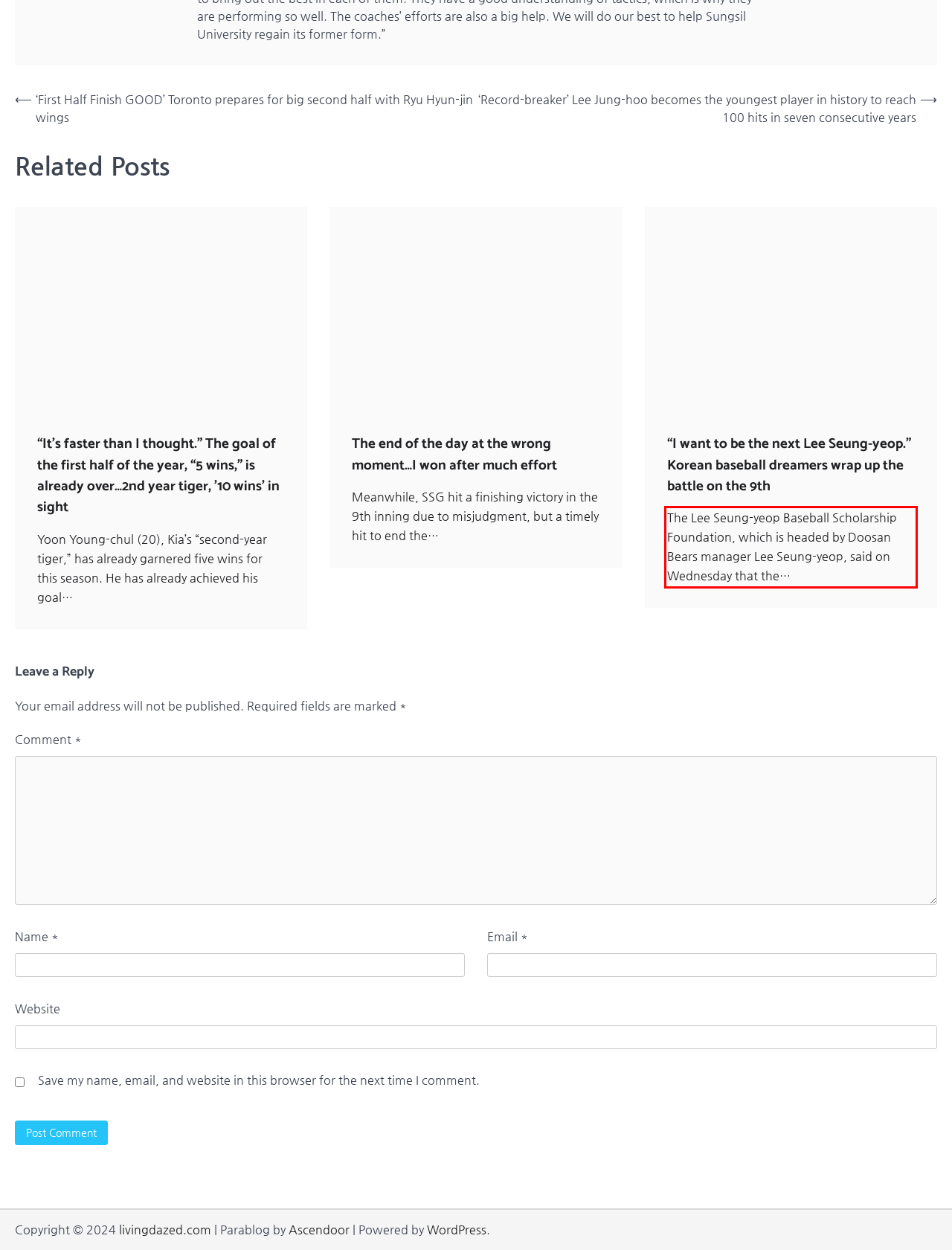You are presented with a screenshot containing a red rectangle. Extract the text found inside this red bounding box.

The Lee Seung-yeop Baseball Scholarship Foundation, which is headed by Doosan Bears manager Lee Seung-yeop, said on Wednesday that the…